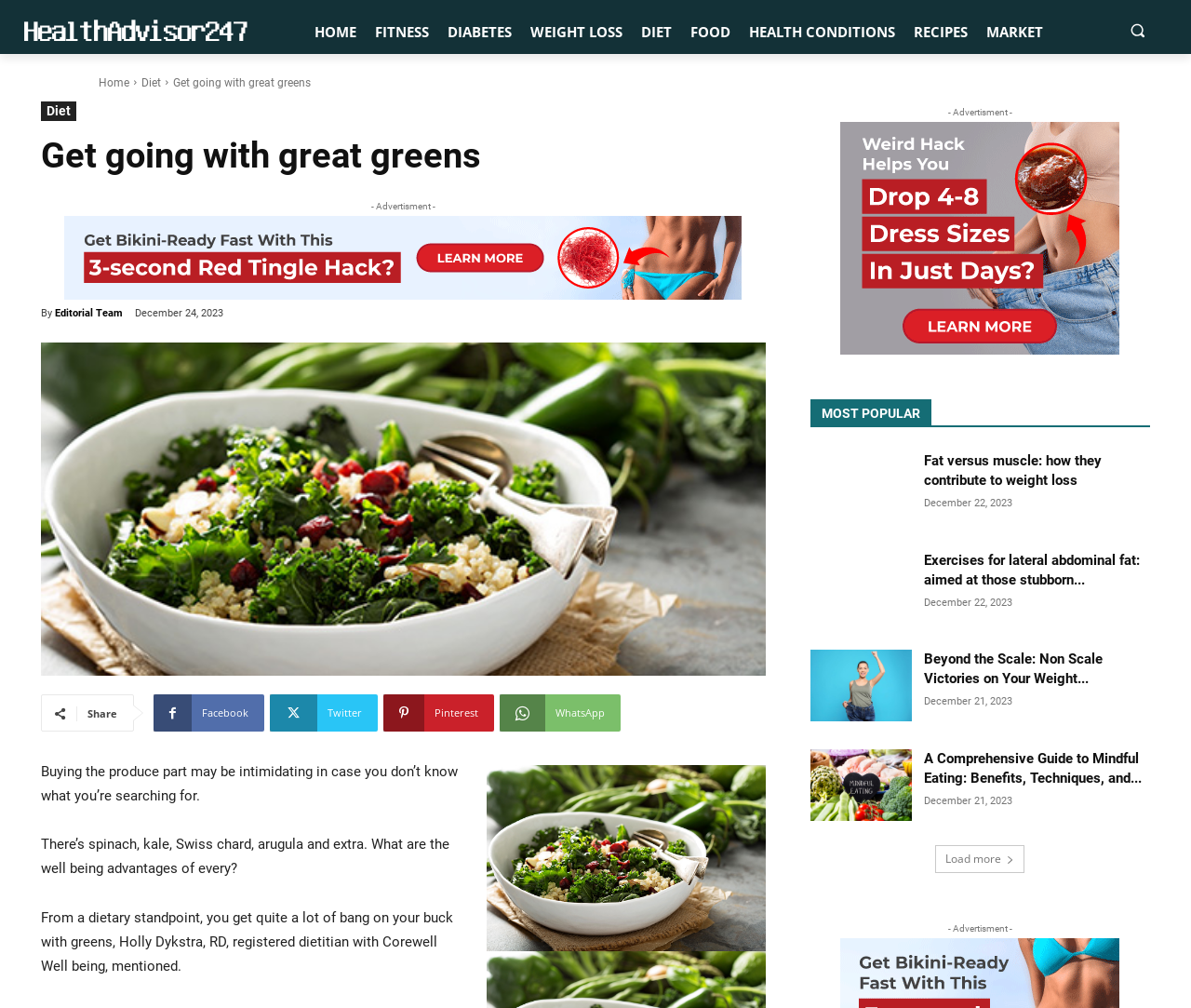Identify and extract the heading text of the webpage.

Get going with great greens